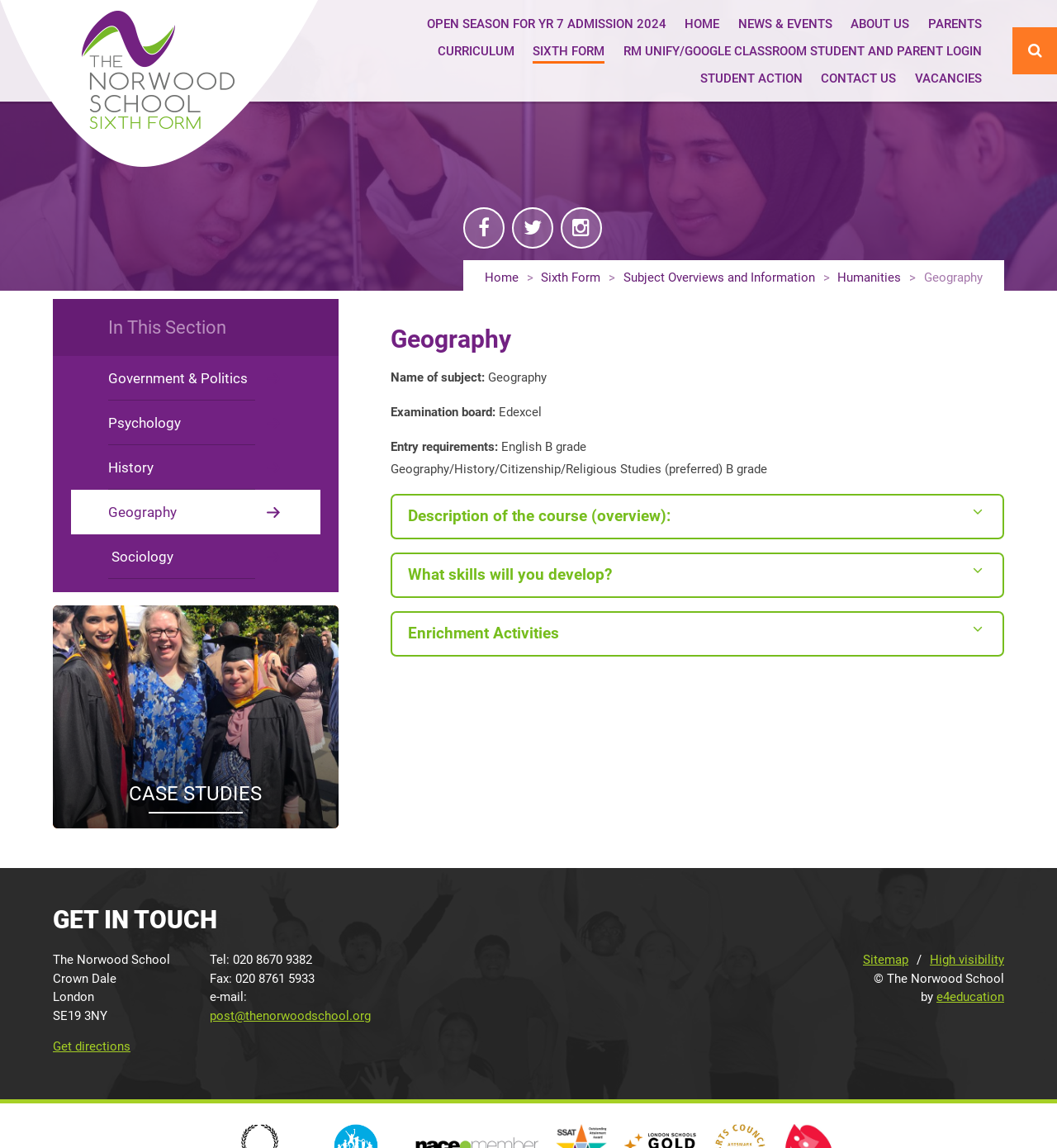Locate the bounding box of the UI element defined by this description: "Elektronik Posta Hukuki Şartlar". The coordinates should be given as four float numbers between 0 and 1, formatted as [left, top, right, bottom].

None